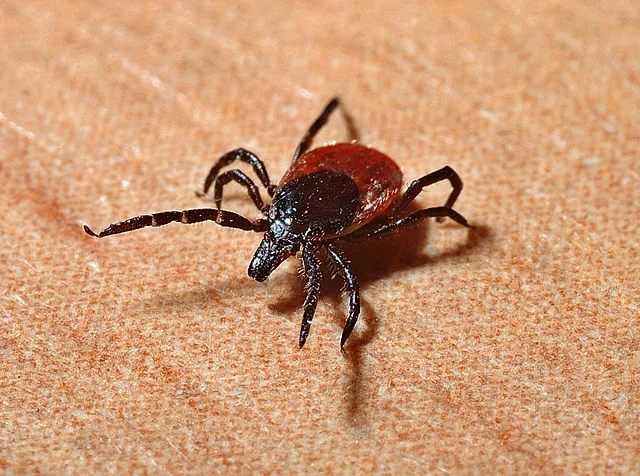Observe the image and answer the following question in detail: What diseases can ticks transmit?

The caption highlights the importance of pest control and awareness regarding ticks, as they are prominent carriers of diseases such as Lyme disease and Rocky Mountain spotted fever, which can be transmitted to humans and animals.